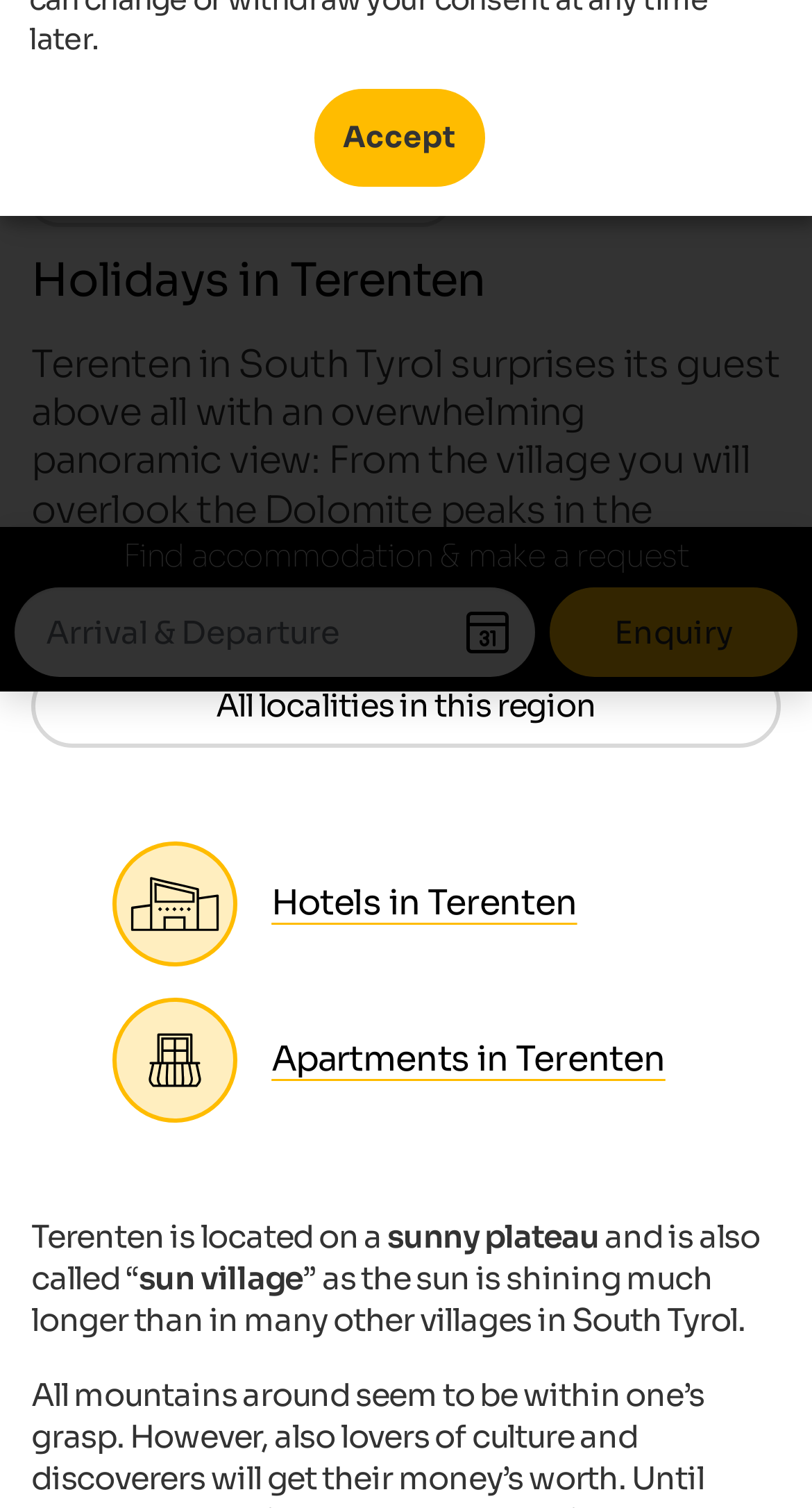Bounding box coordinates should be provided in the format (top-left x, top-left y, bottom-right x, bottom-right y) with all values between 0 and 1. Identify the bounding box for this UI element: Accept

[0.386, 0.059, 0.596, 0.123]